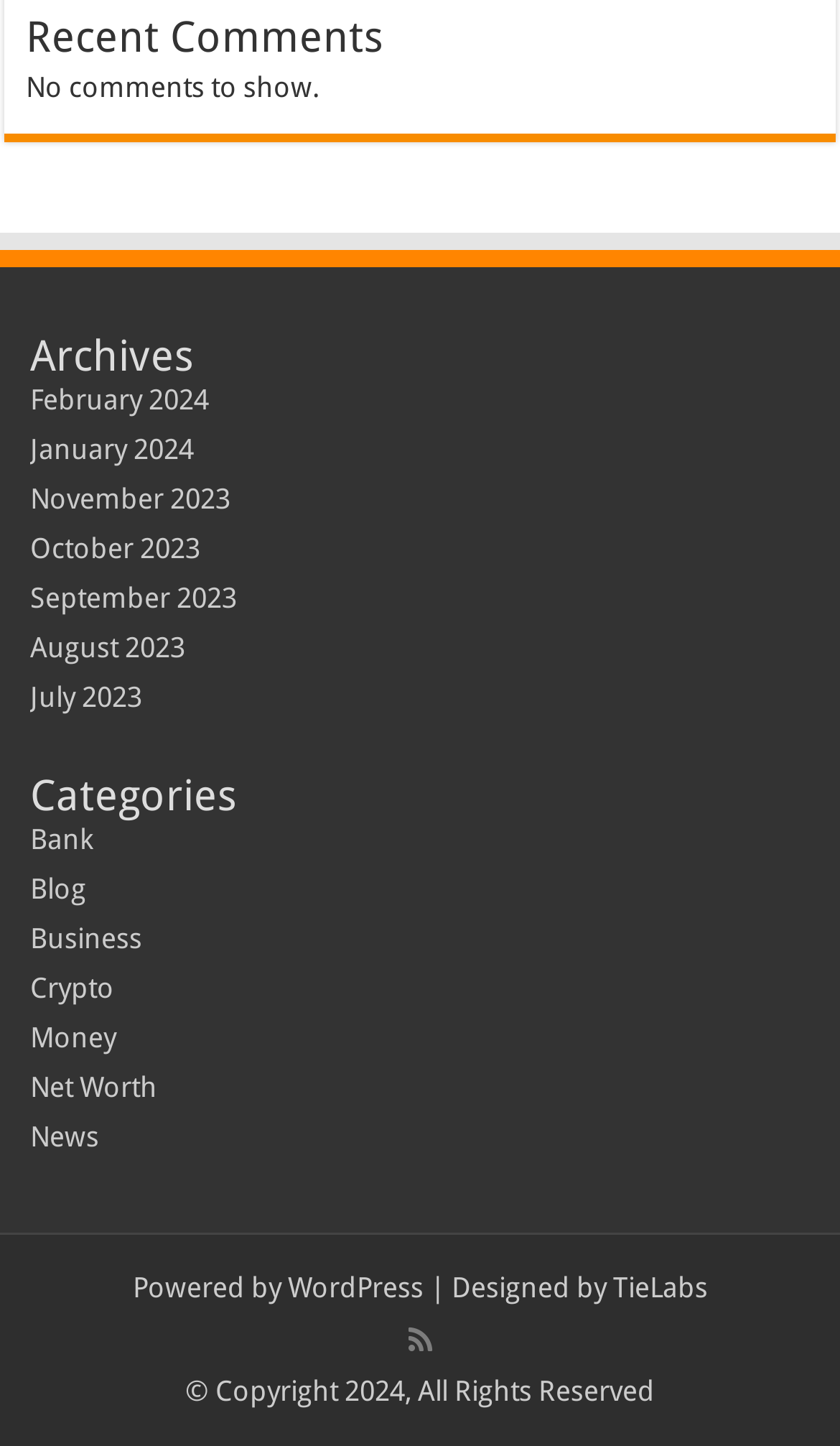Can you specify the bounding box coordinates of the area that needs to be clicked to fulfill the following instruction: "View recent comments"?

[0.031, 0.008, 0.969, 0.043]